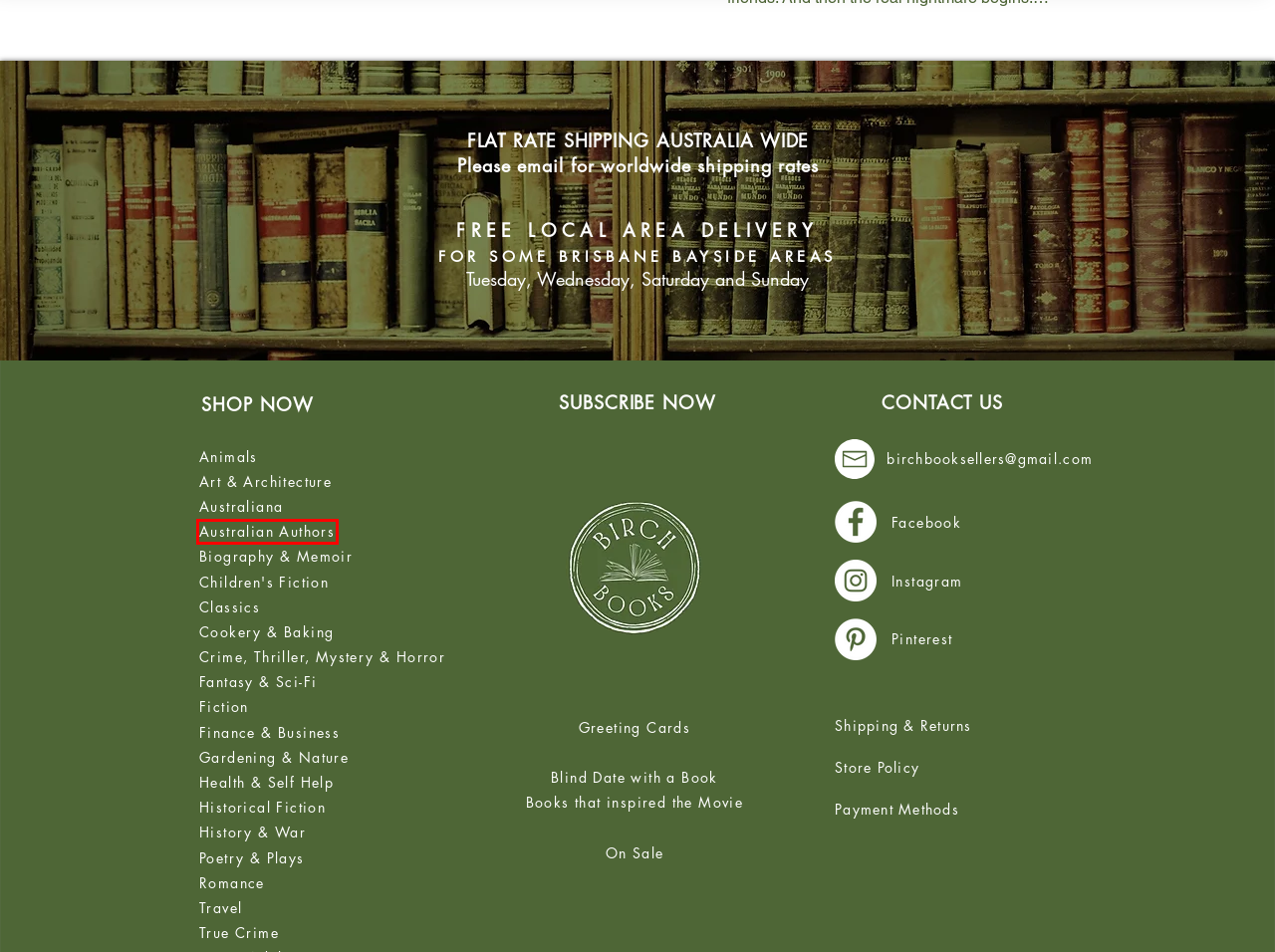You have a screenshot of a webpage with a red rectangle bounding box around an element. Identify the best matching webpage description for the new page that appears after clicking the element in the bounding box. The descriptions are:
A. Finance & Business | Birch Books | Brisbane
B. True Crime | Birch Books | Brisbane
C. Australian Authors | Birch Books | Brisbane
D. Contact | Birch Books | Brisbane
E. Poetry & Plays | Birch Books | Brisbane
F. Travel | Birch Books | Brisbane
G. Animal Books | Birch Books | Brisbane
H. Subscribe | Birch Books | Secondhand Books

C